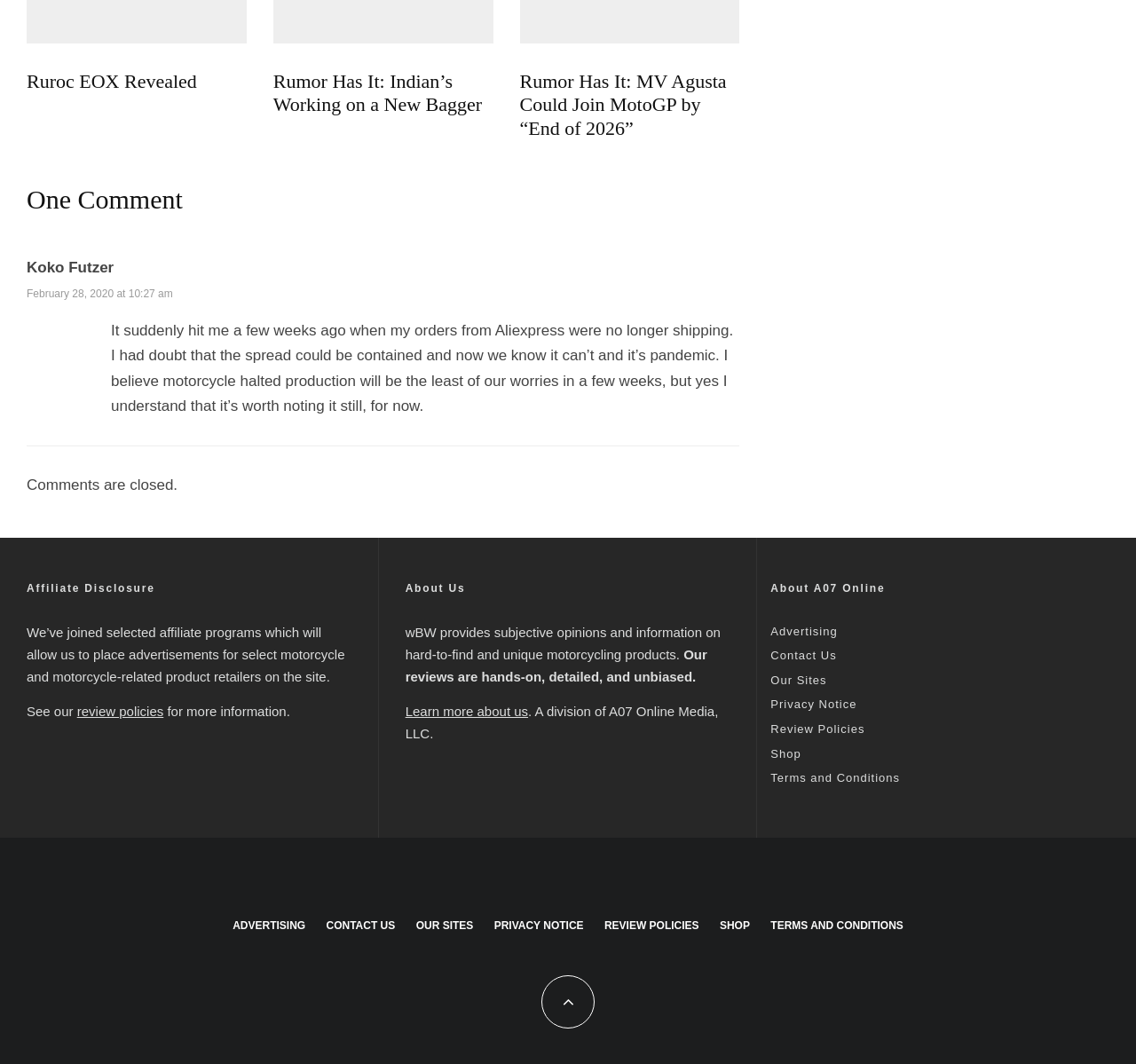Answer this question in one word or a short phrase: What is the topic of the first article?

Ruroc EOX Revealed